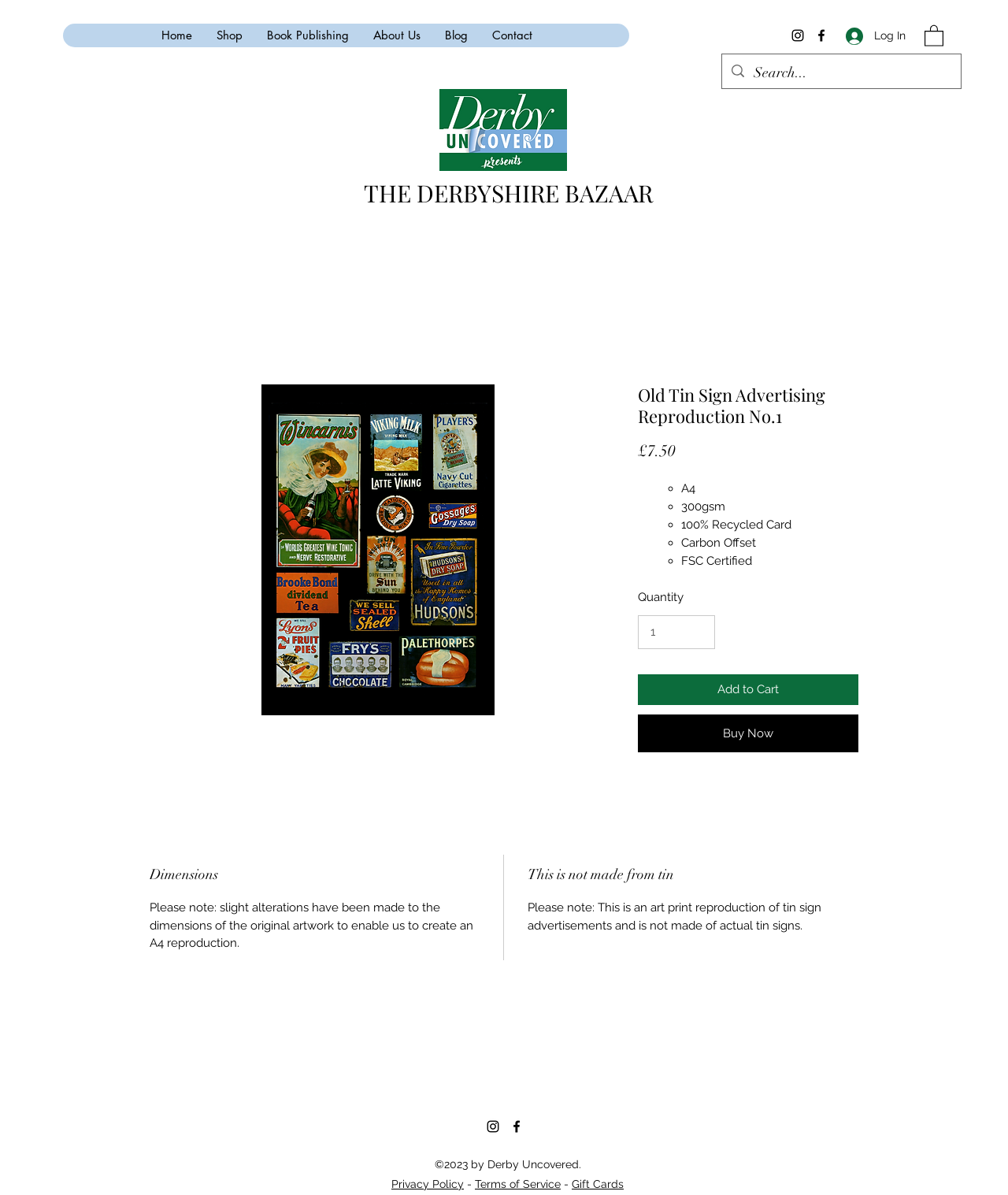Please identify the bounding box coordinates of the clickable element to fulfill the following instruction: "Visit the 'Home' page". The coordinates should be four float numbers between 0 and 1, i.e., [left, top, right, bottom].

[0.147, 0.02, 0.202, 0.04]